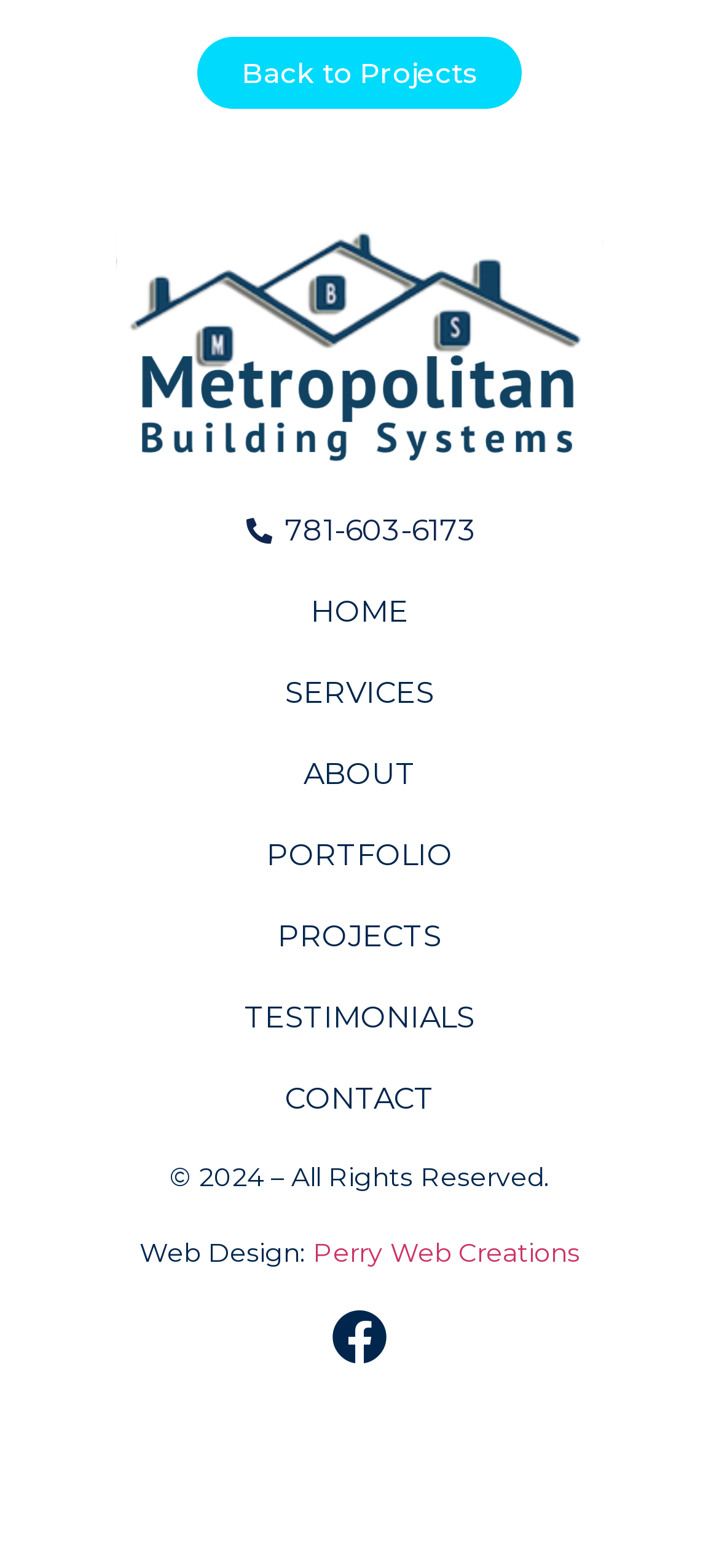Please specify the bounding box coordinates of the clickable section necessary to execute the following command: "Search for something".

None